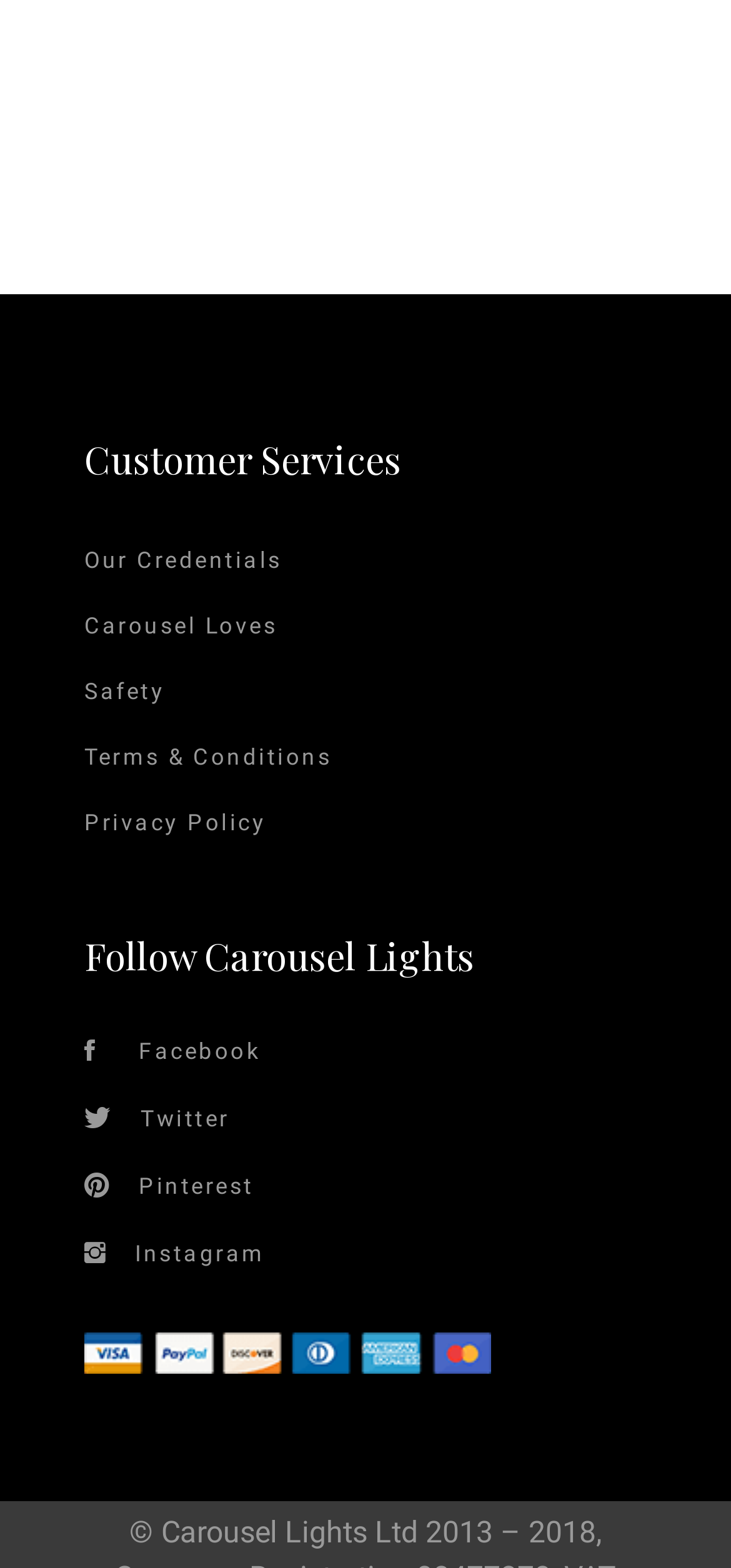Identify the bounding box coordinates of the part that should be clicked to carry out this instruction: "Learn about Carousel Loves".

[0.115, 0.391, 0.379, 0.408]